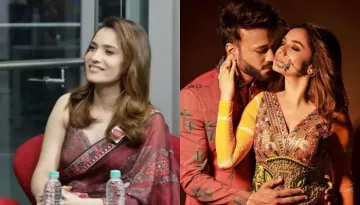Provide a single word or phrase answer to the question: 
What reality show did Ankita Lokhande and Vicky Jain participate in?

Bigg Boss 17